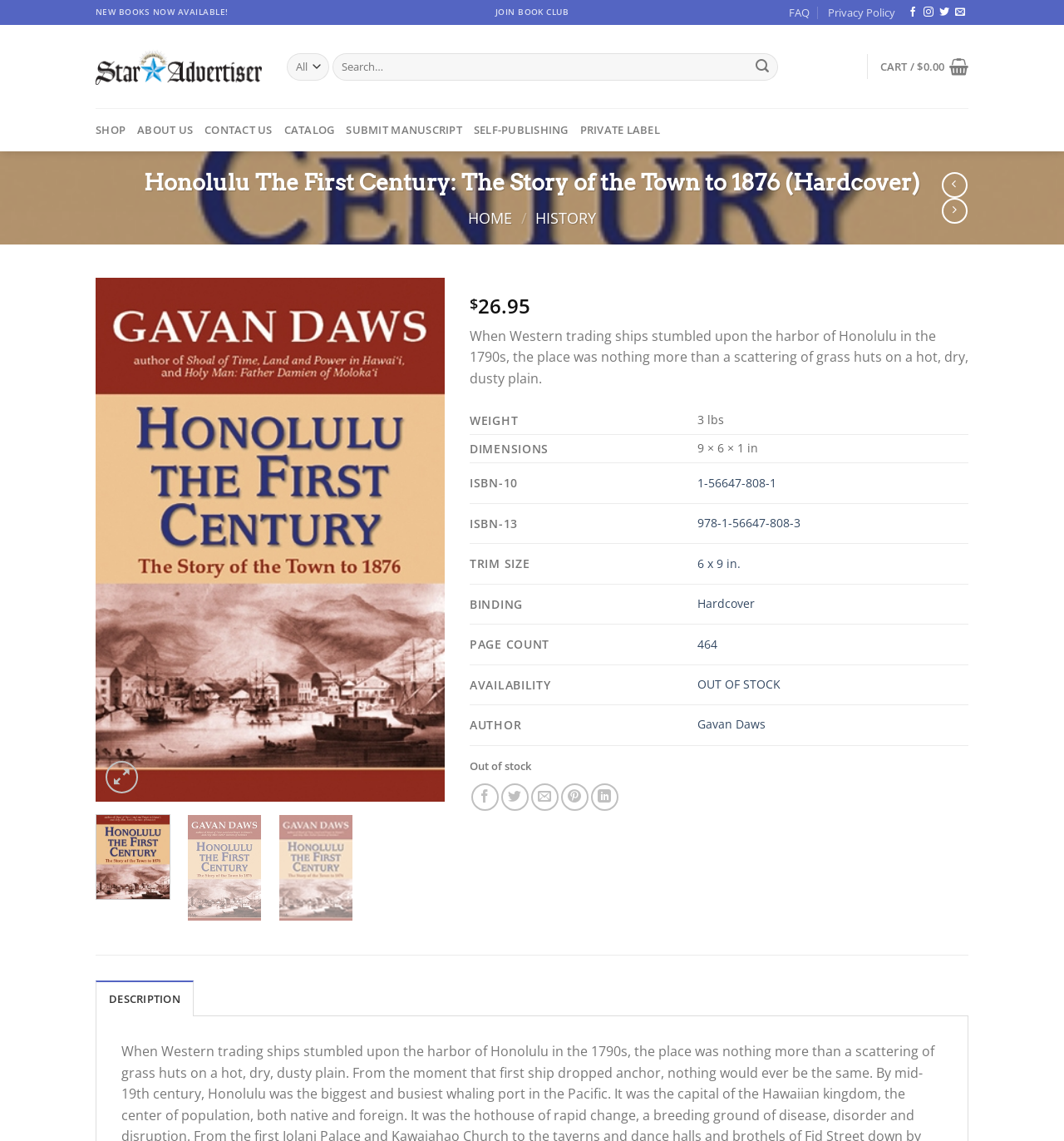Please provide the bounding box coordinates for the element that needs to be clicked to perform the instruction: "View shopping cart". The coordinates must consist of four float numbers between 0 and 1, formatted as [left, top, right, bottom].

[0.827, 0.043, 0.91, 0.075]